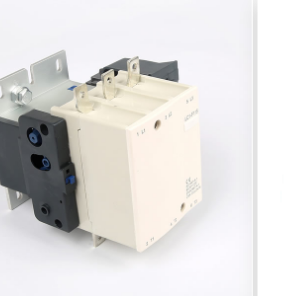Refer to the image and answer the question with as much detail as possible: What is the color of the device's components?

The caption describes the appearance of the LE1-D Magnetic Starter as having a robust design with a combination of gray and cream-colored components, which indicates that the device's components are primarily gray and cream in color.